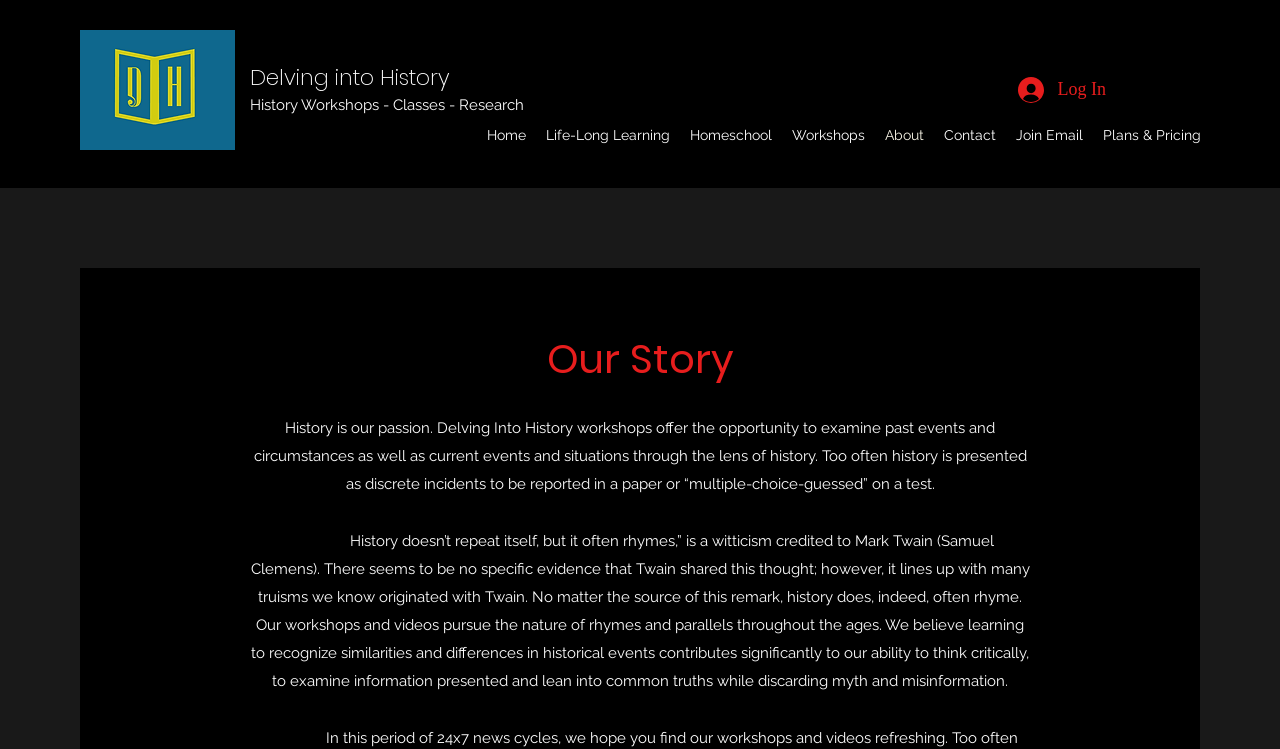Provide a short answer to the following question with just one word or phrase: What is the purpose of the workshops?

To recognize similarities and differences in historical events